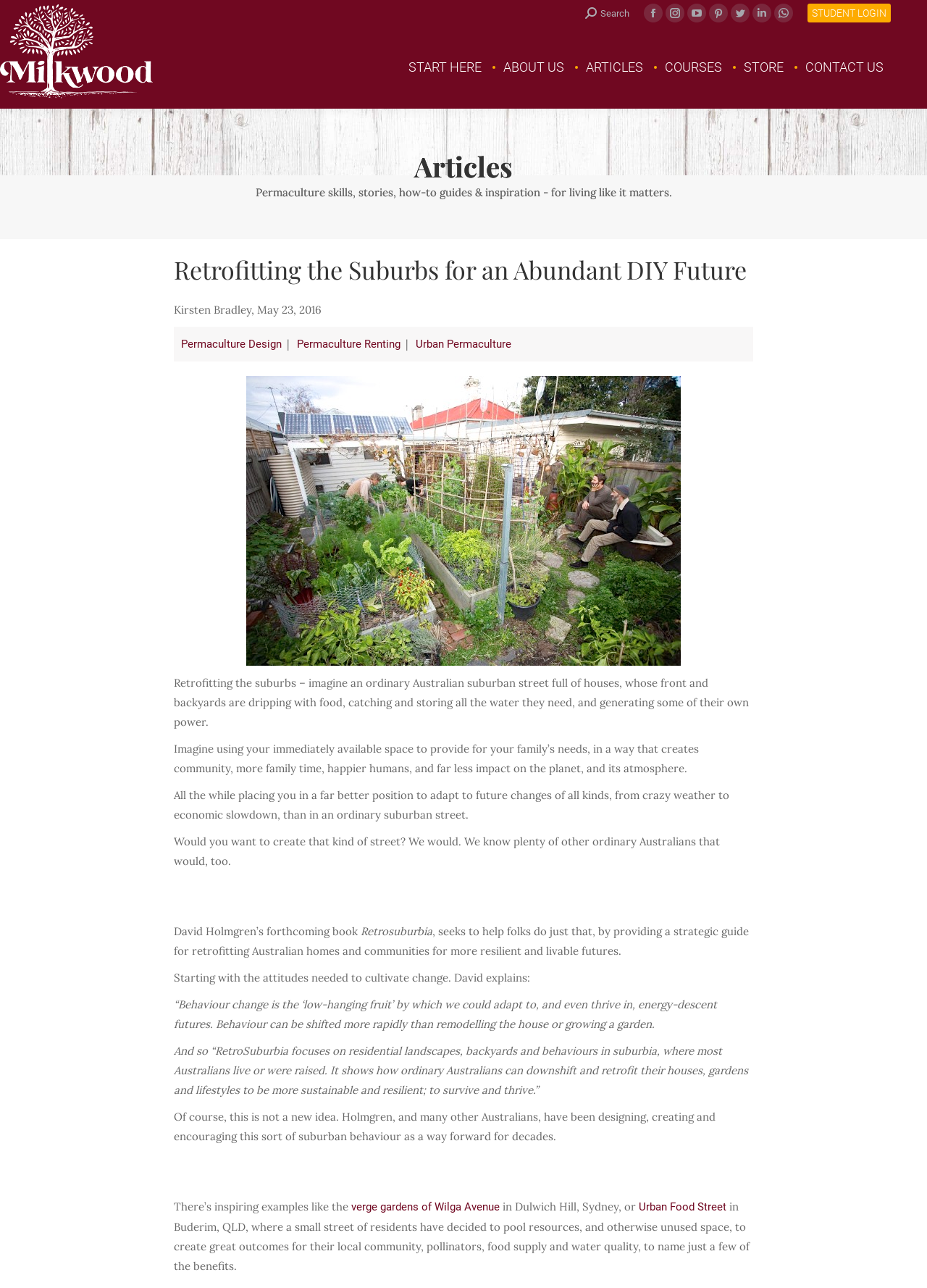Using floating point numbers between 0 and 1, provide the bounding box coordinates in the format (top-left x, top-left y, bottom-right x, bottom-right y). Locate the UI element described here: verge gardens of Wilga Avenue

[0.379, 0.932, 0.539, 0.942]